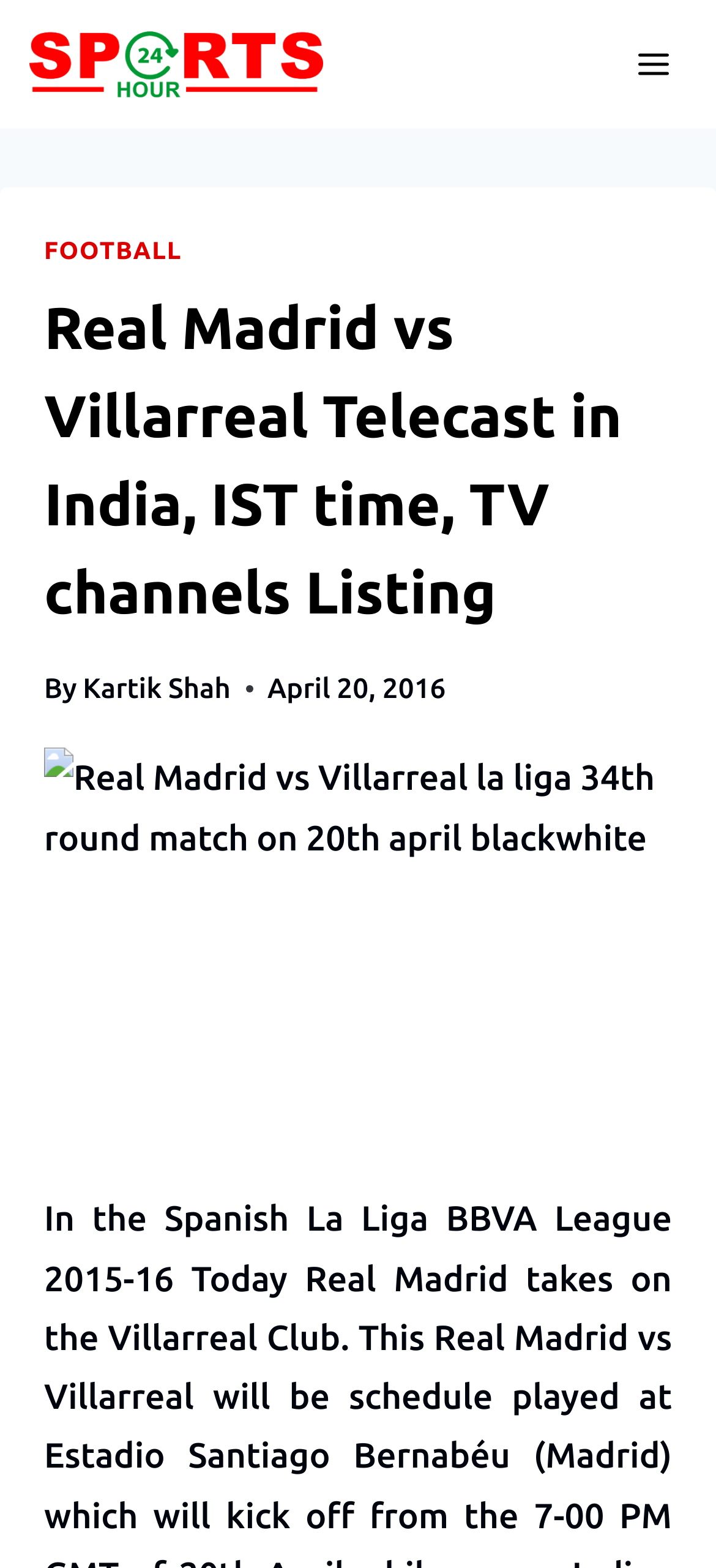What is the name of the league mentioned in the article?
Use the image to answer the question with a single word or phrase.

La Liga